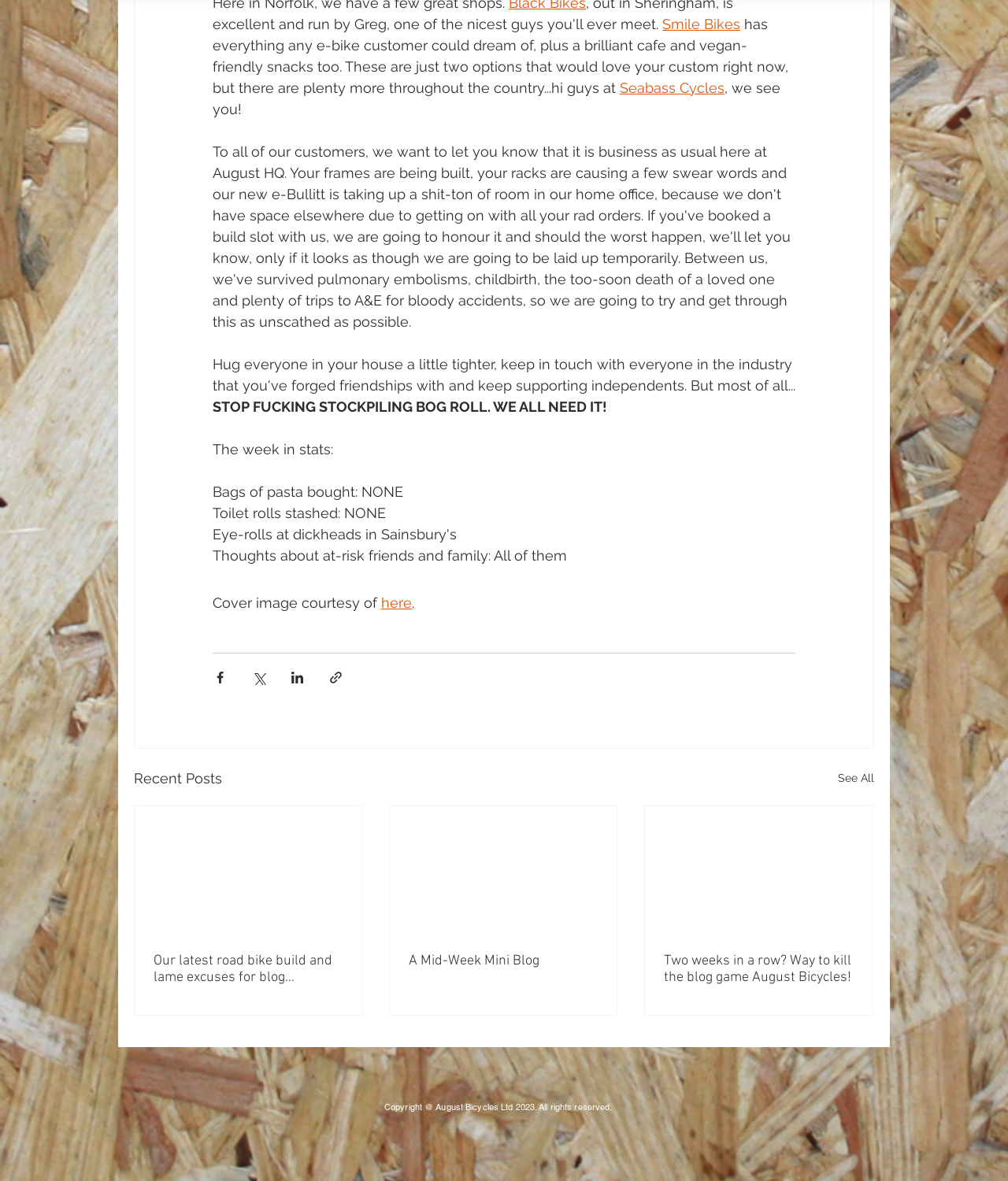Give a one-word or phrase response to the following question: What is the name of the company mentioned in the copyright text?

August Bicycles Ltd